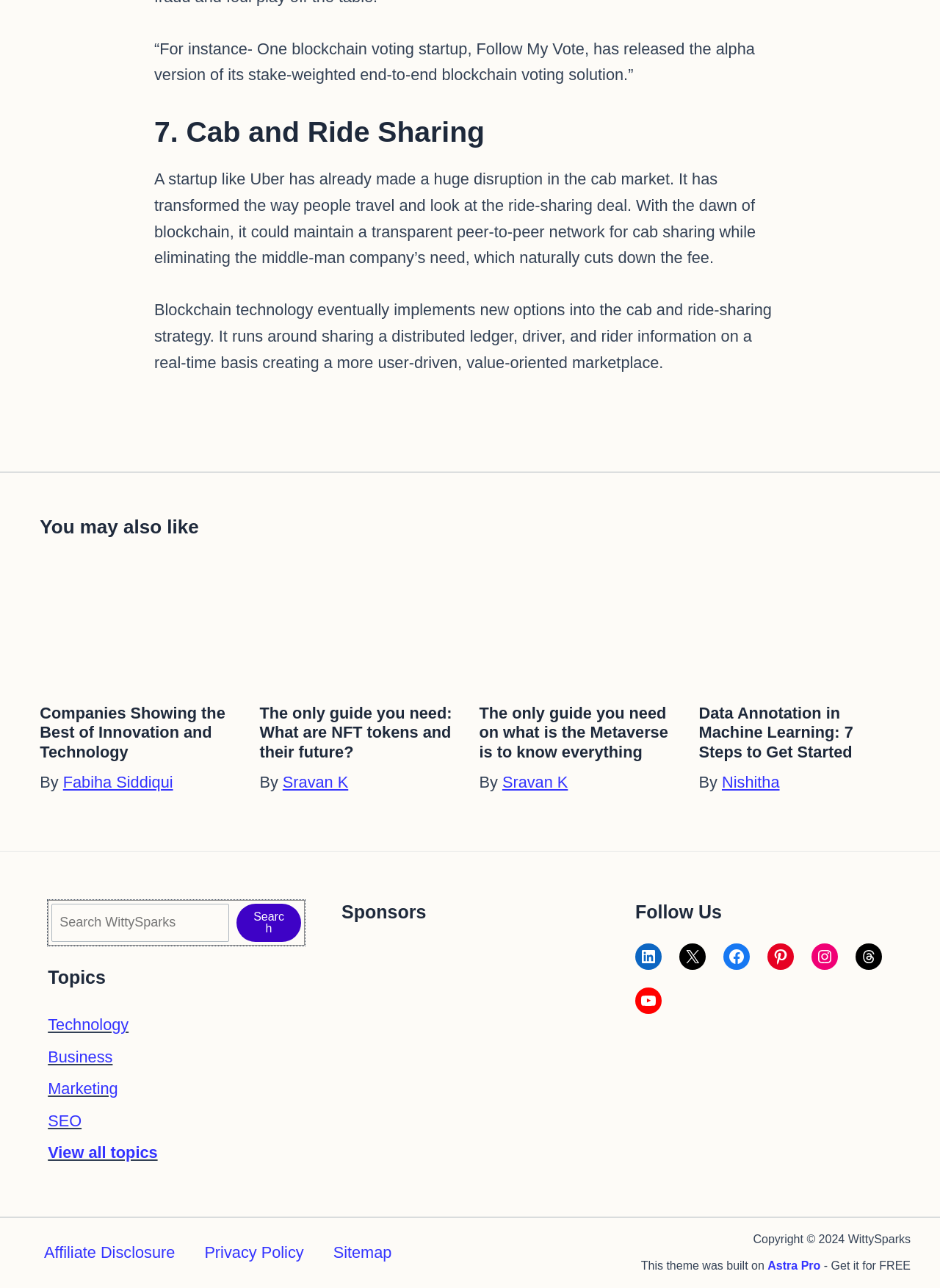Please identify the bounding box coordinates of the area that needs to be clicked to follow this instruction: "Follow WittySparks on LinkedIn".

[0.676, 0.733, 0.704, 0.753]